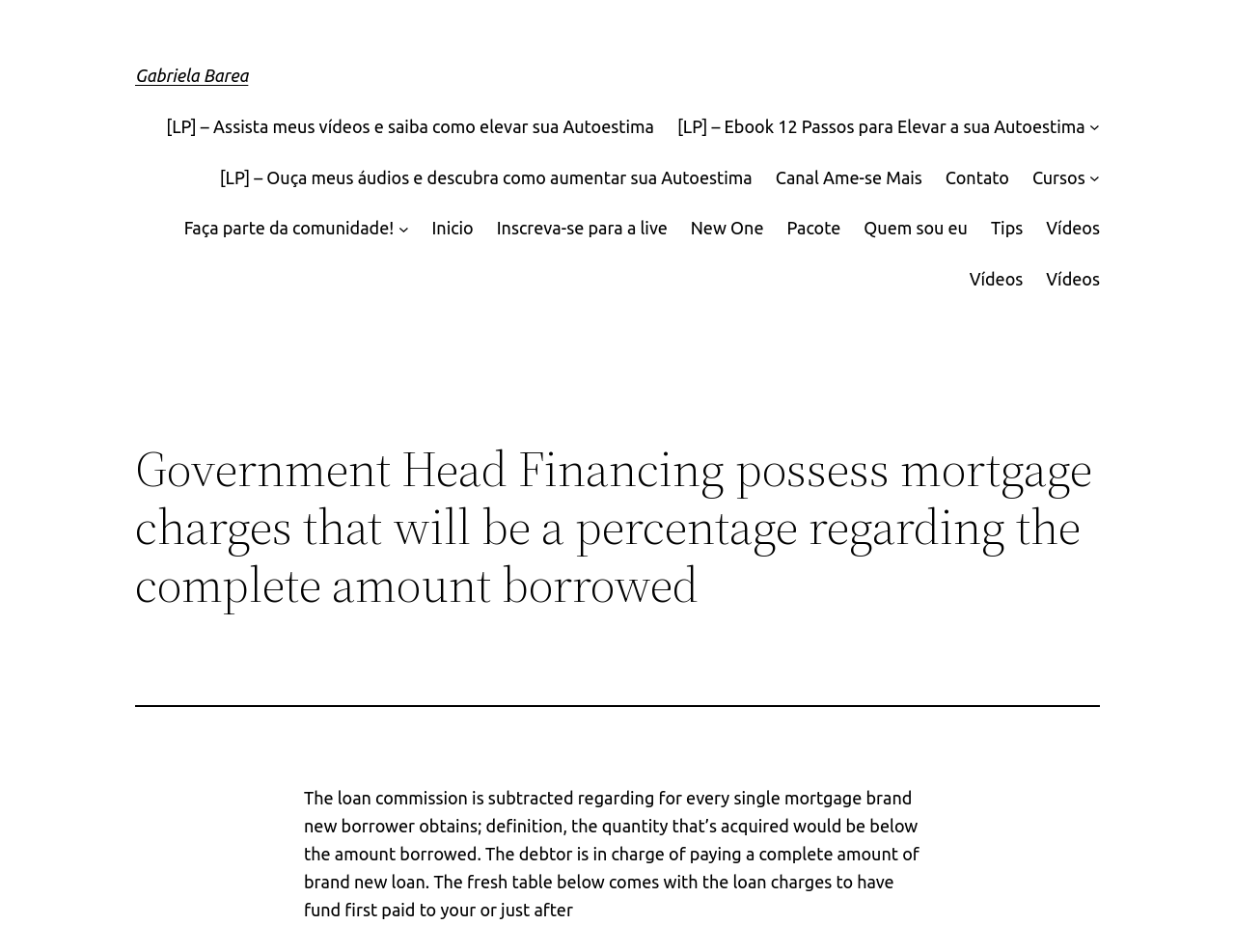Kindly provide the bounding box coordinates of the section you need to click on to fulfill the given instruction: "Open the Ebook 12 Passos para Elevar a sua Autoestima".

[0.548, 0.118, 0.879, 0.148]